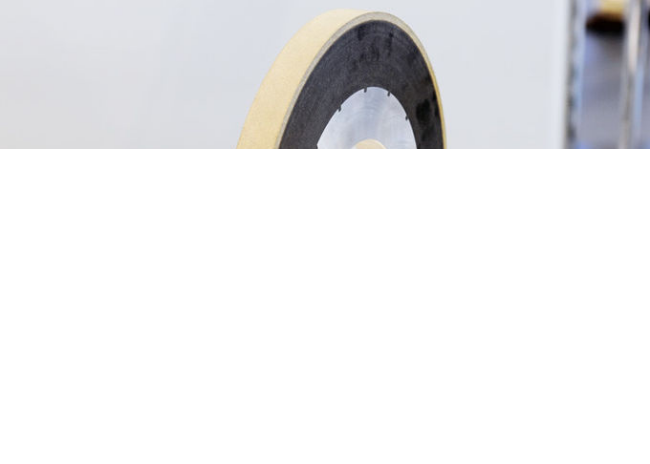What is the name of the company that produces this grinding wheel?
Look at the image and respond with a one-word or short-phrase answer.

Zhengzhou Jinchan Abrasives